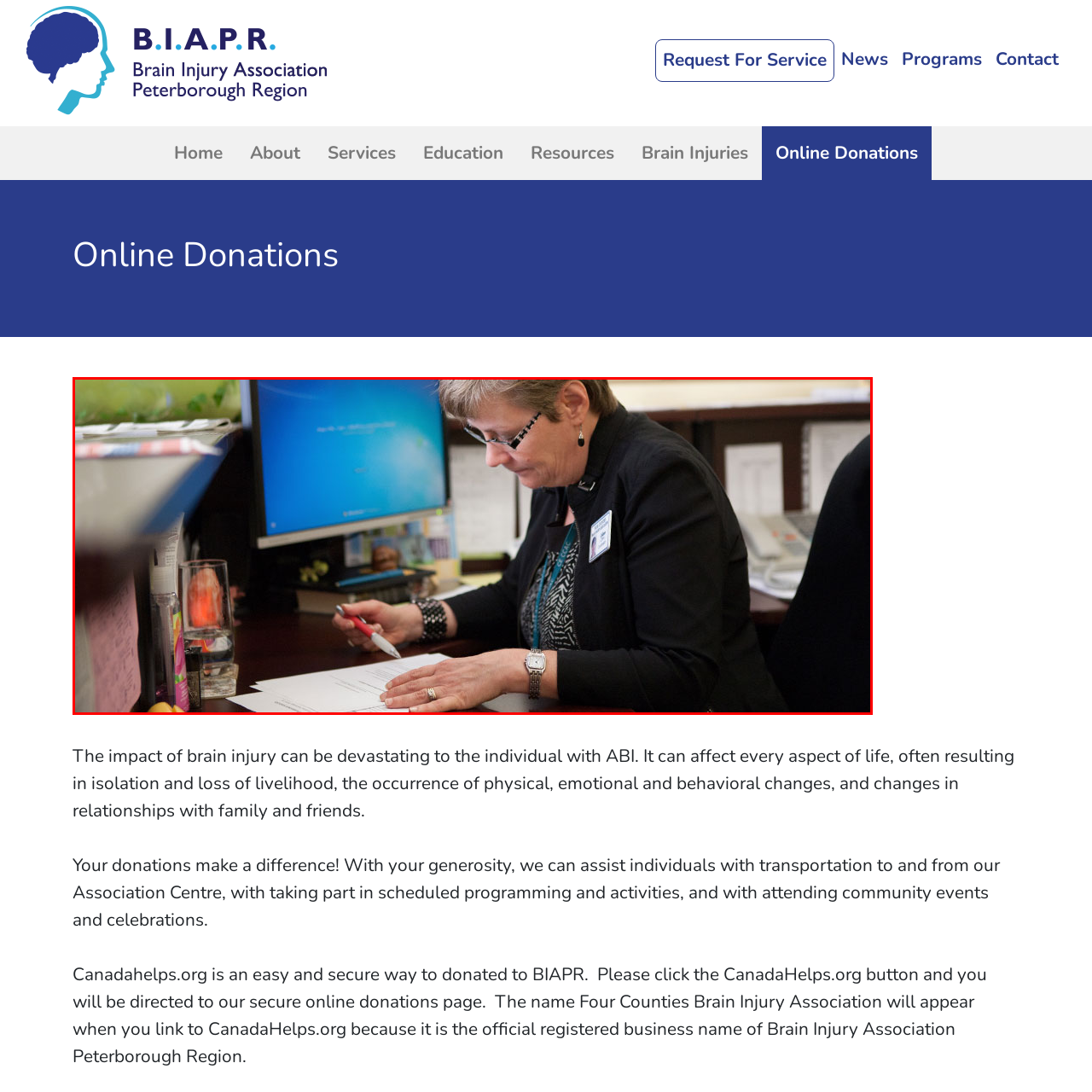Please look at the image highlighted by the red box, What is displayed on the computer screen?
 Provide your answer using a single word or phrase.

Blue screen